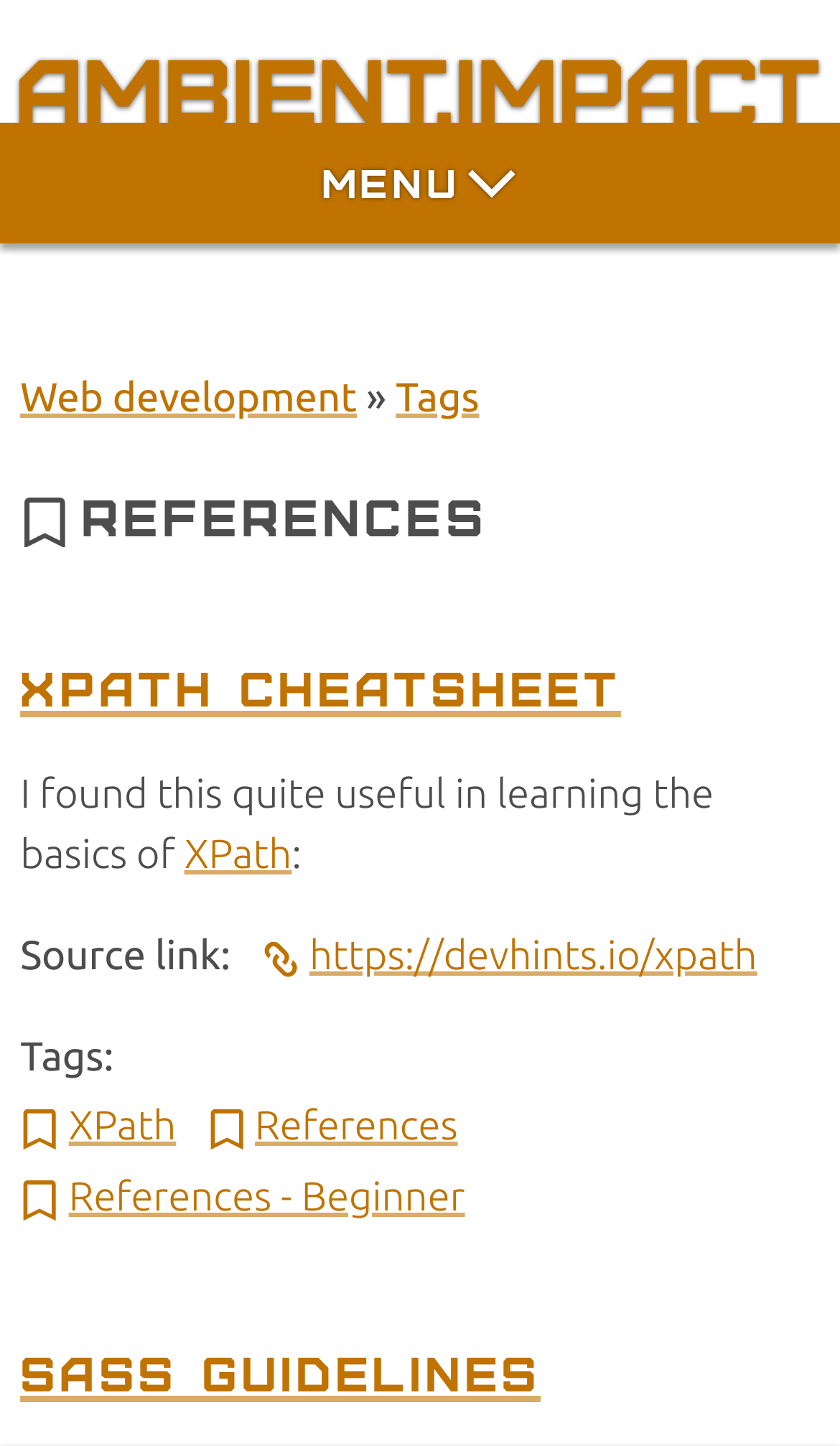Determine the bounding box of the UI element mentioned here: "References - Beginner". The coordinates must be in the format [left, top, right, bottom] with values ranging from 0 to 1.

[0.024, 0.812, 0.553, 0.844]